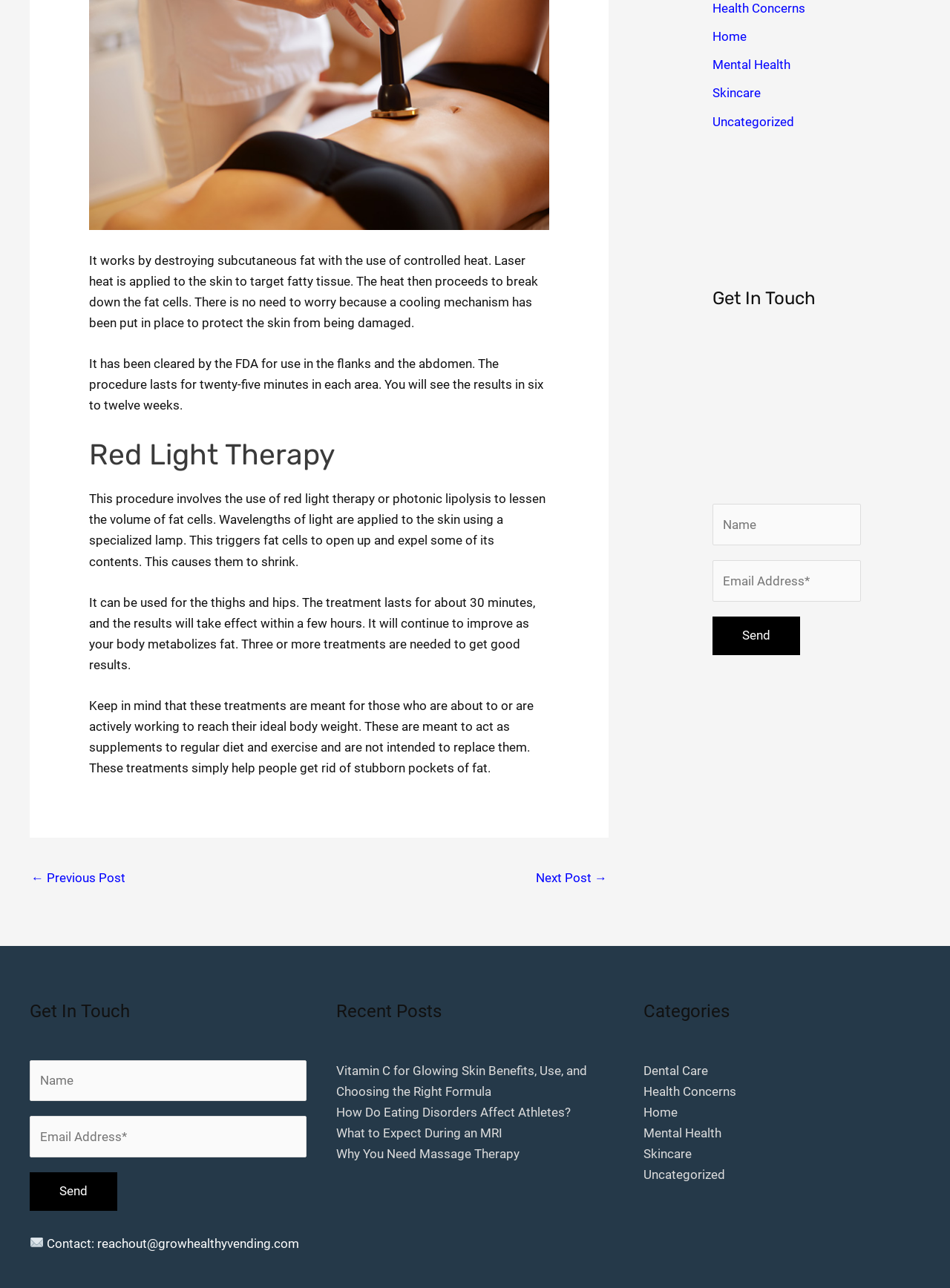Locate the bounding box coordinates of the area to click to fulfill this instruction: "Click the 'Previous Post' link". The bounding box should be presented as four float numbers between 0 and 1, in the order [left, top, right, bottom].

[0.033, 0.671, 0.132, 0.694]